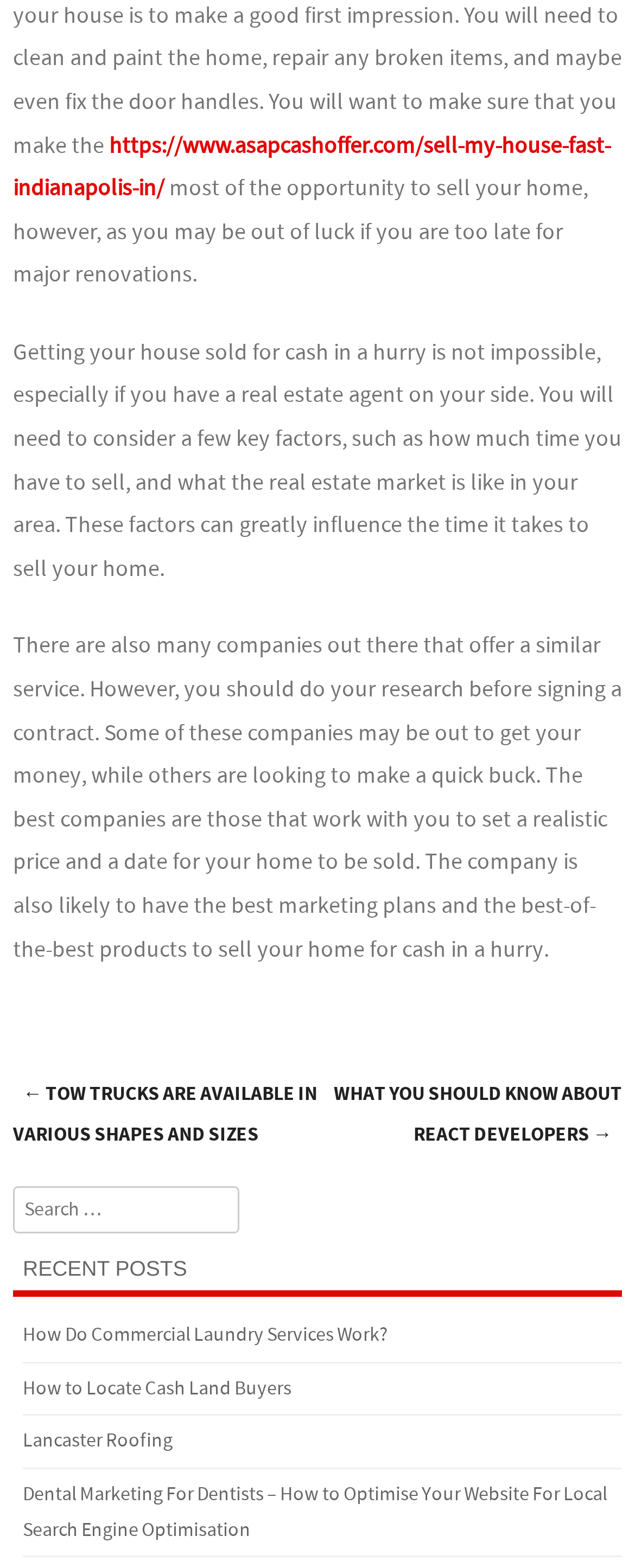Respond to the question below with a concise word or phrase:
How many recent posts are listed?

4